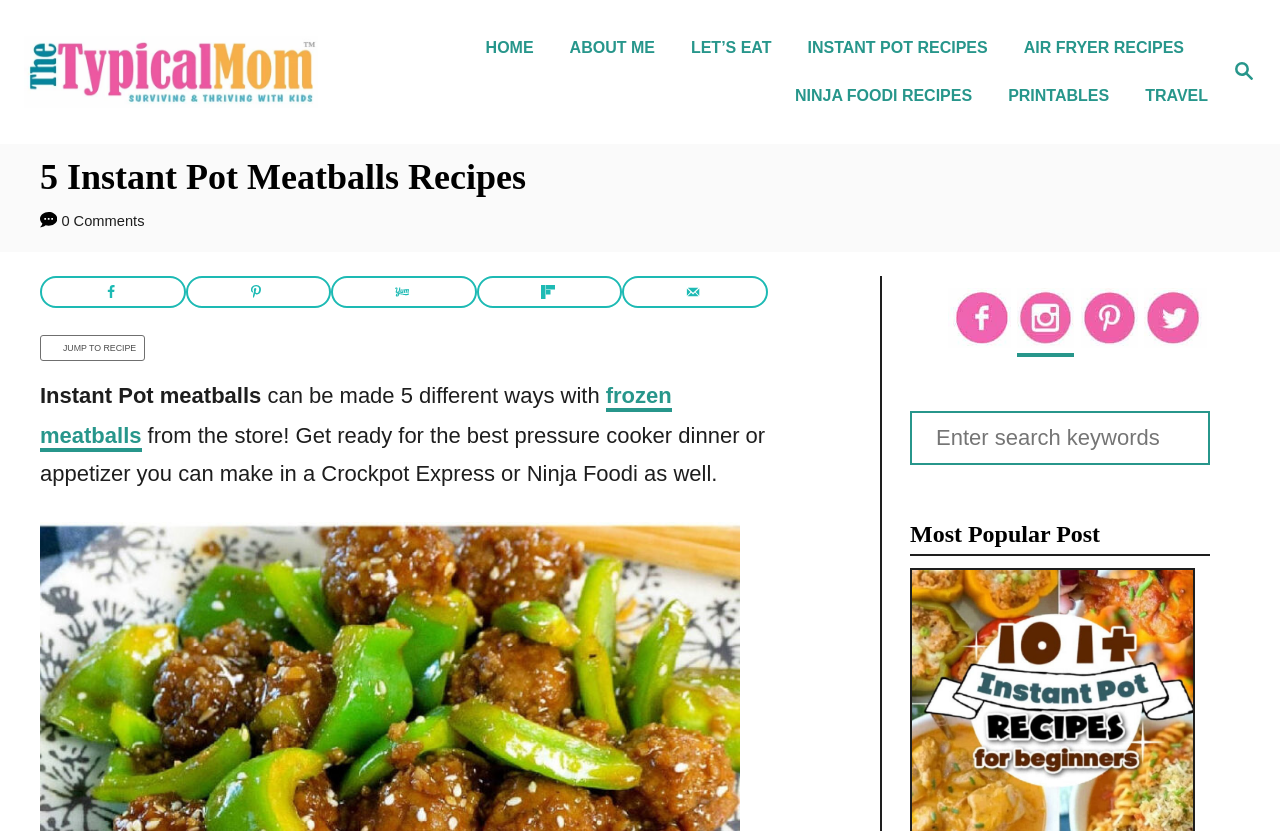Please find the main title text of this webpage.

5 Instant Pot Meatballs Recipes